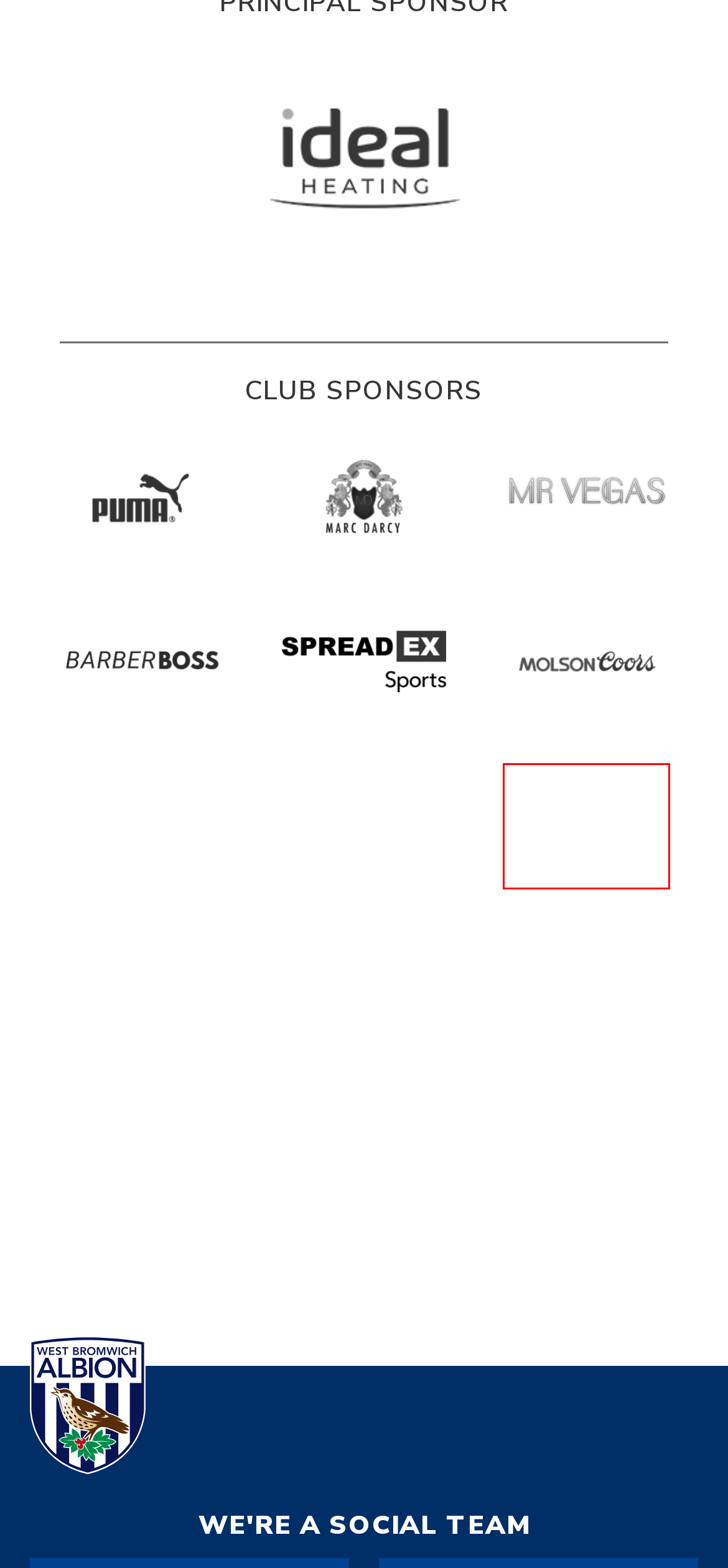You are given a screenshot of a webpage with a red rectangle bounding box. Choose the best webpage description that matches the new webpage after clicking the element in the bounding box. Here are the candidates:
A. BarberBoss - The UK's Top Grooming Brand
B. Commercial Contract Cleaning - We Clean Birmingham
C. Gaucho | Argentinian Steak Restaurant | Premium Steak & Wine
D. Home | Molson Coors
E. University of Wolverhampton - University of Wolverhampton
F. Marc Darcy: Men's Formal Wear & Traditional Vintage Suits
G. Bell Plumbing Supplies - Plumbing and Heating Supplies - West Midlands
H. Appliance Electronics

G